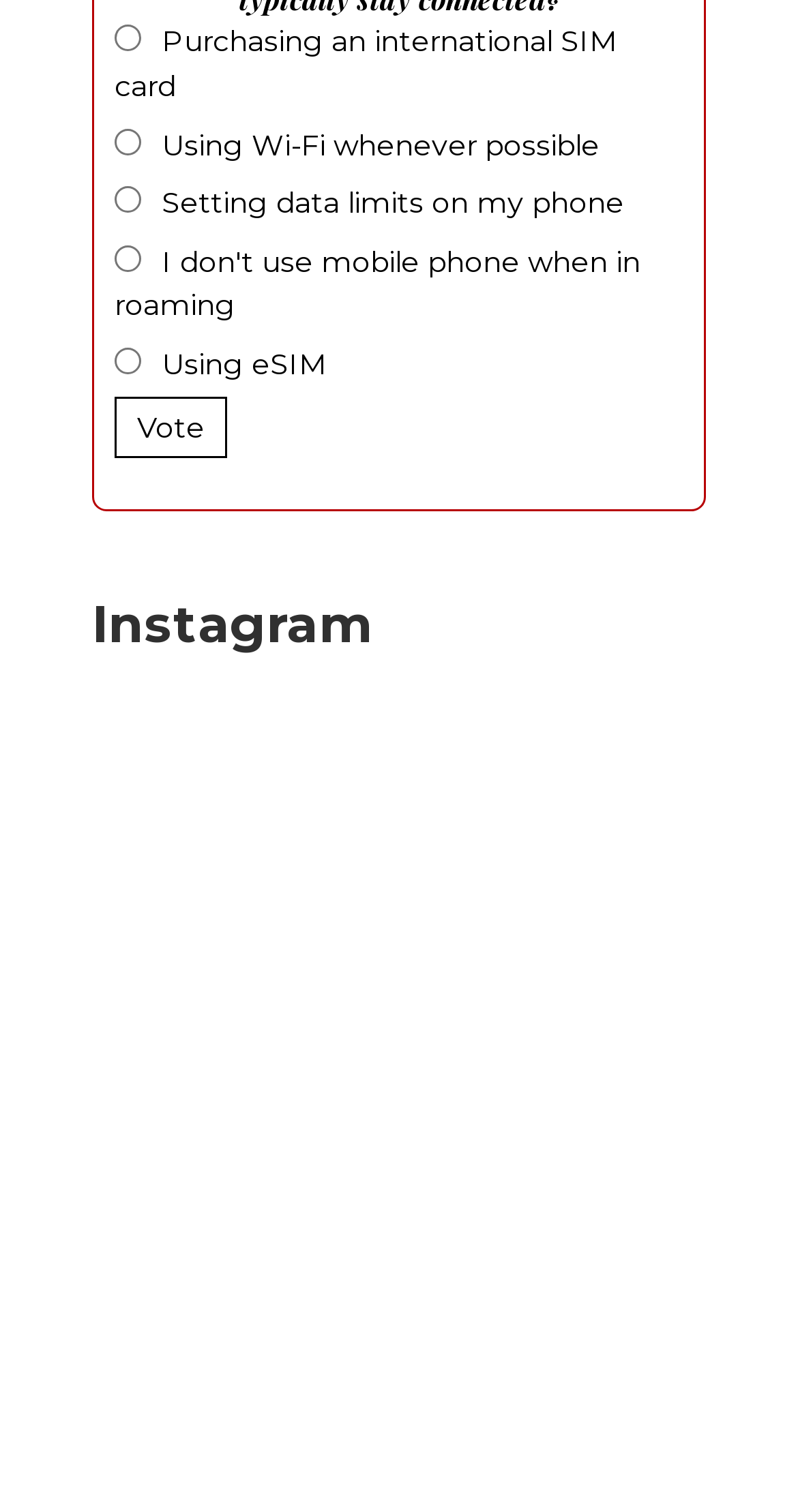Specify the bounding box coordinates of the region I need to click to perform the following instruction: "Select 'Purchasing an international SIM card' option". The coordinates must be four float numbers in the range of 0 to 1, i.e., [left, top, right, bottom].

[0.144, 0.017, 0.177, 0.034]